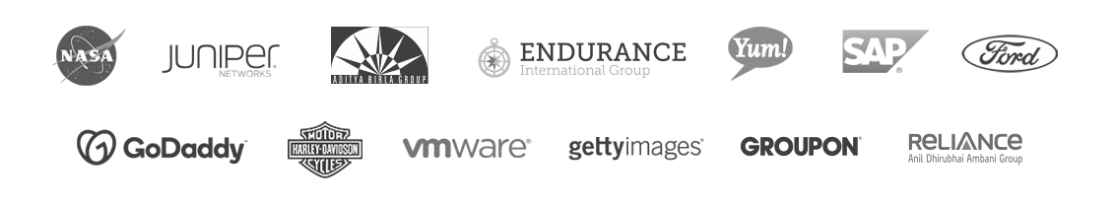Give a detailed account of the contents of the image.

The image showcases a collection of prominent company logos, highlighting the diverse clientele using Site24x7's services. Featured brands include NASA, Juniper Networks, and Ford, illustrating the trust and reliance placed in Site24x7 across various industries. The display emphasizes Site24x7's broad appeal, catering to both technology-focused entities like VMware and established corporations such as Yum! and SAP. This visual representation not only underscores the effectiveness of Site24x7's solutions but also speaks to its global reach and reputation among over 13,000 actively paying customers.